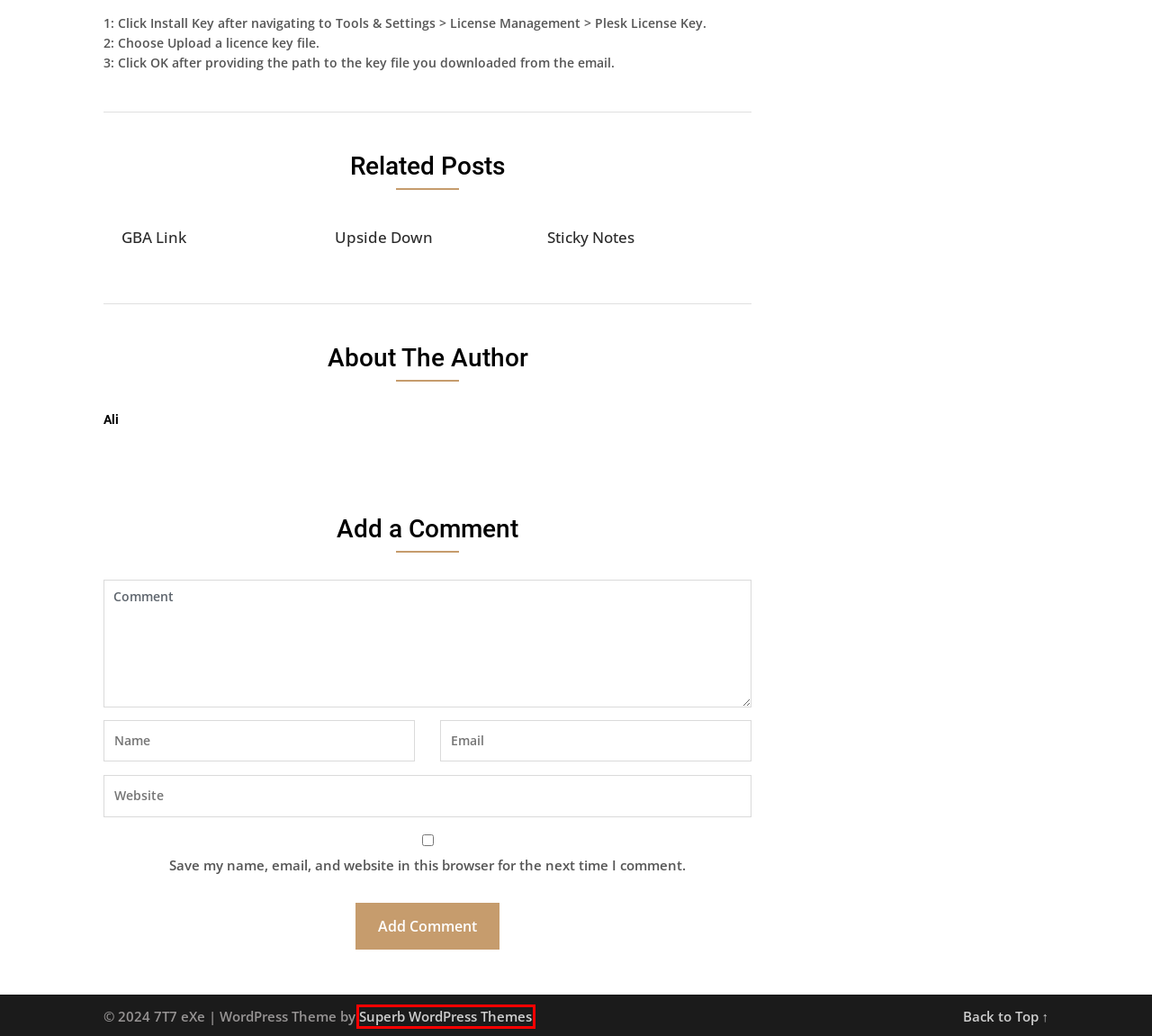Examine the screenshot of a webpage with a red bounding box around a specific UI element. Identify which webpage description best matches the new webpage that appears after clicking the element in the red bounding box. Here are the candidates:
A. SuperbThemes | The Most User-Friendly & SEO Optimized Themes
B. Upside Down Registration Key
C. Sticky Notes Registration Key
D. Eye Star USB Camera 2.0 Free Download For PC Registration Key
E. AddToAny - Share
F. Software Archives | 7T7 eXe
G. GBA Link Registration Key
H. Math Expert free Download For PC 2024 Registration Key

A